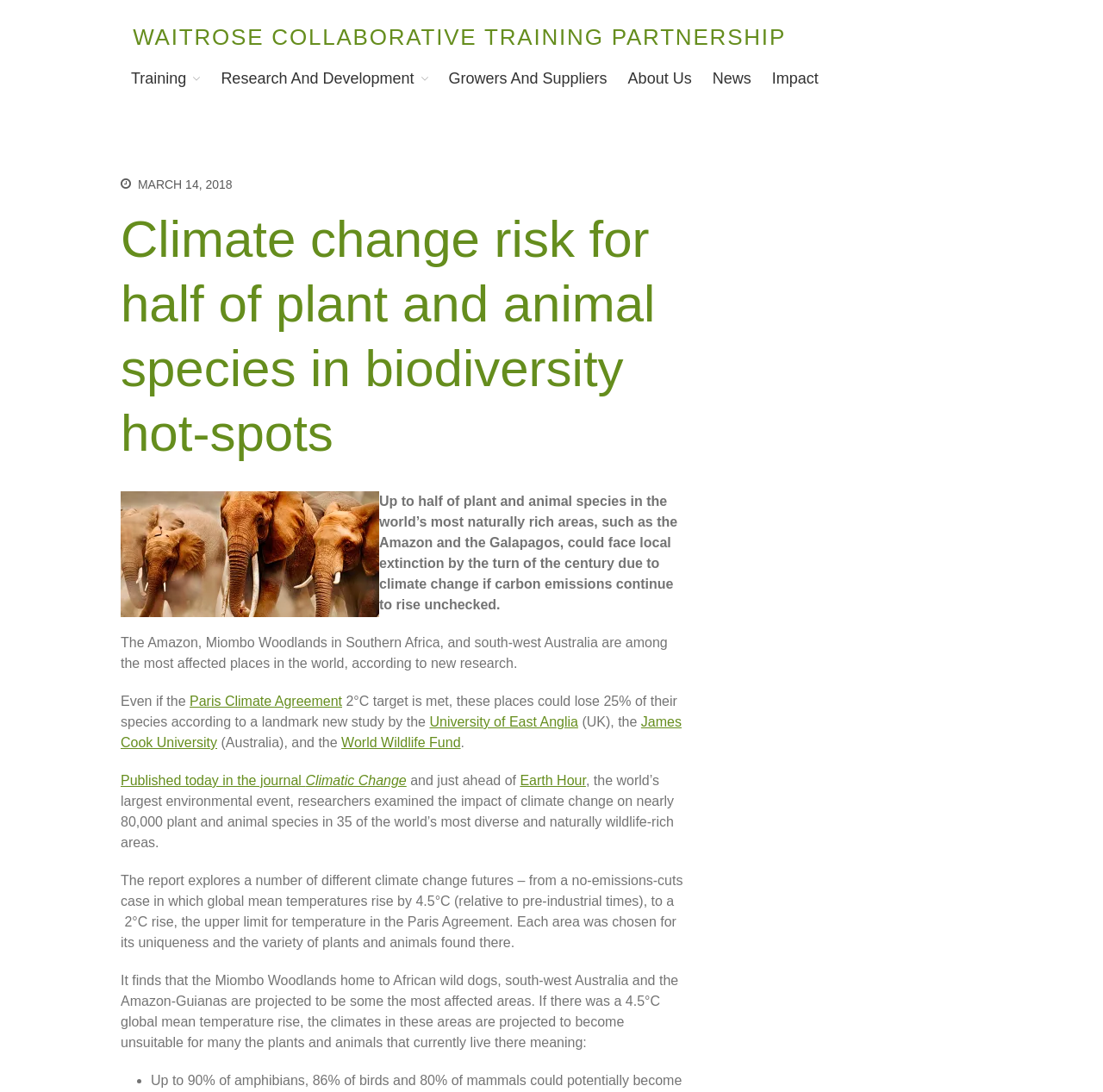Locate the bounding box coordinates of the element that needs to be clicked to carry out the instruction: "Search for something". The coordinates should be given as four float numbers ranging from 0 to 1, i.e., [left, top, right, bottom].

[0.832, 0.397, 0.98, 0.448]